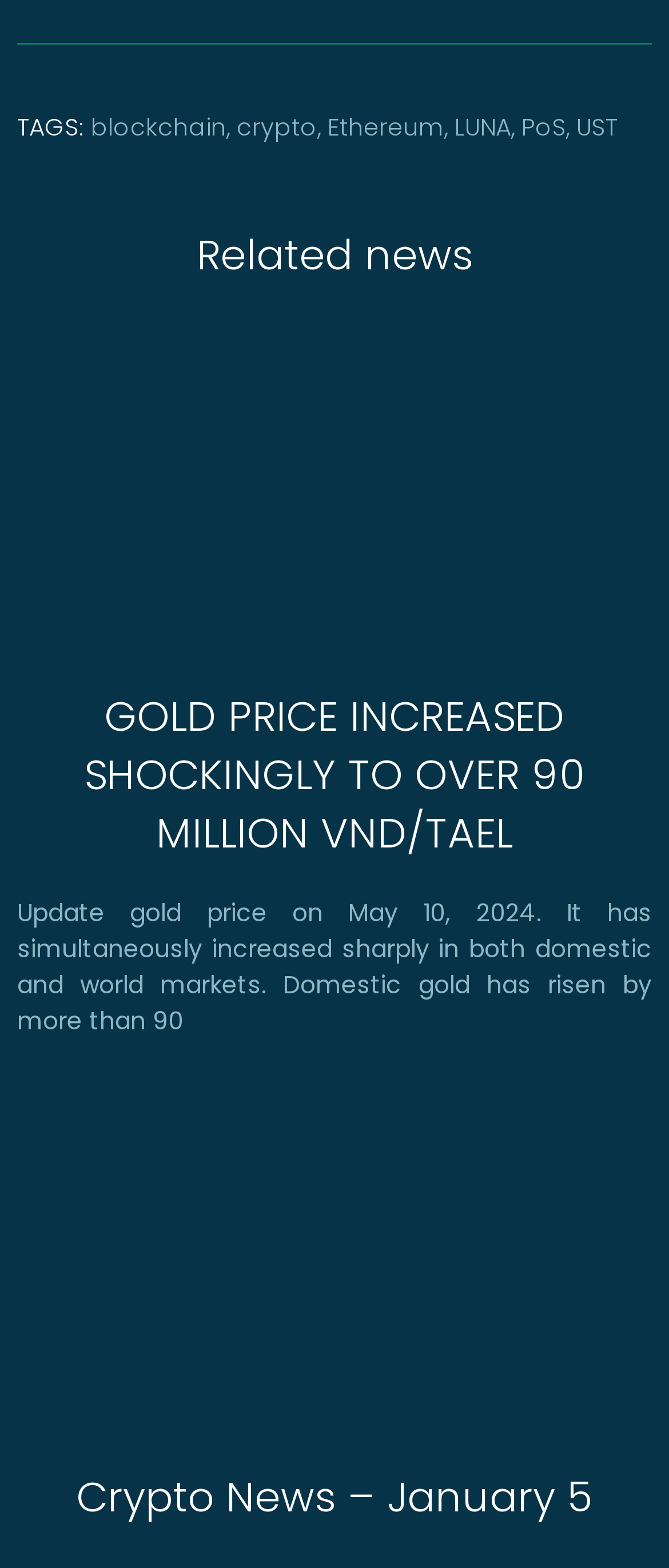Provide a short answer to the following question with just one word or phrase: What are the tags on this webpage?

blockchain, crypto, Ethereum, LUNA, PoS, UST